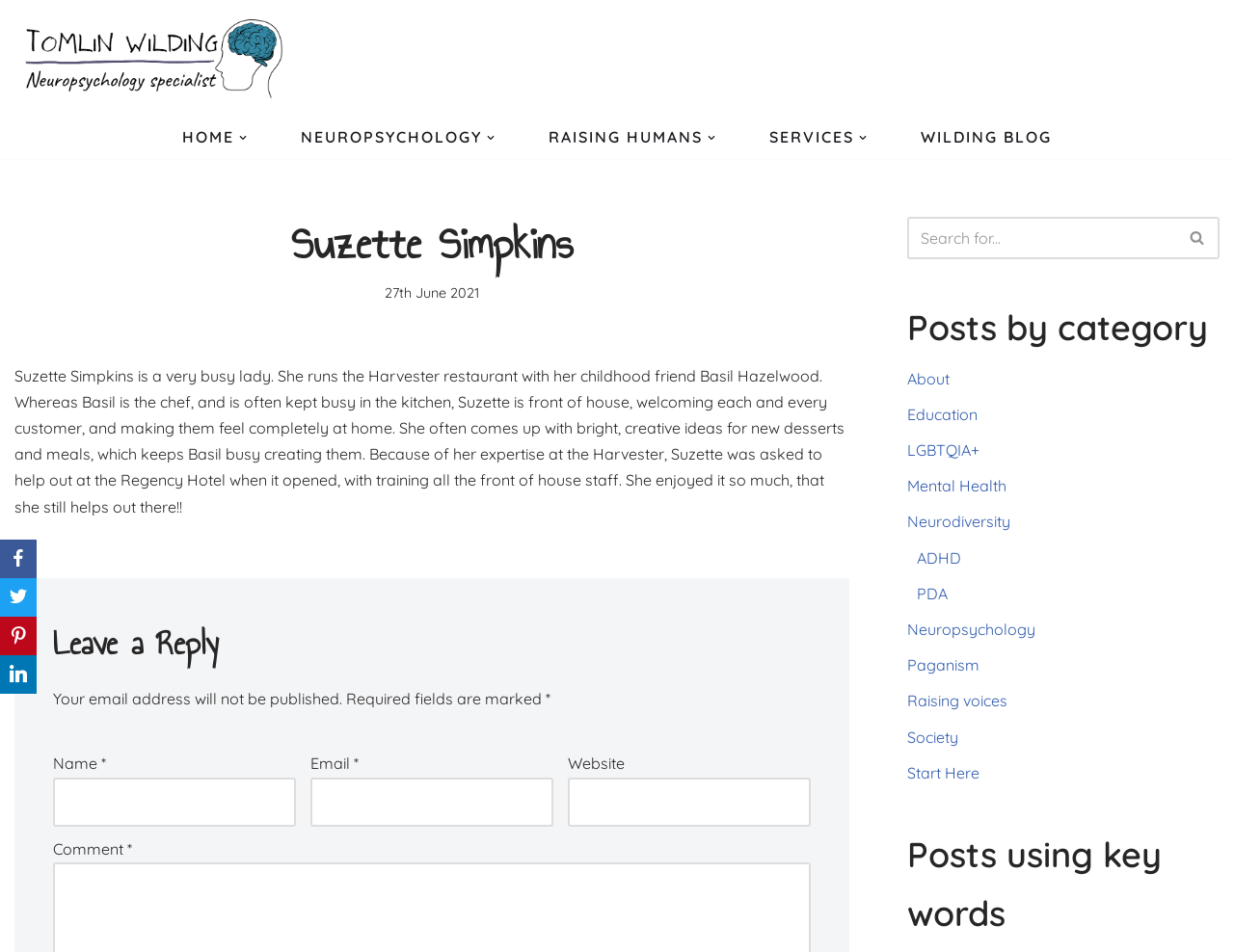Specify the bounding box coordinates of the area to click in order to follow the given instruction: "Open the 'NEUROPSYCHOLOGY' submenu."

[0.244, 0.13, 0.391, 0.158]